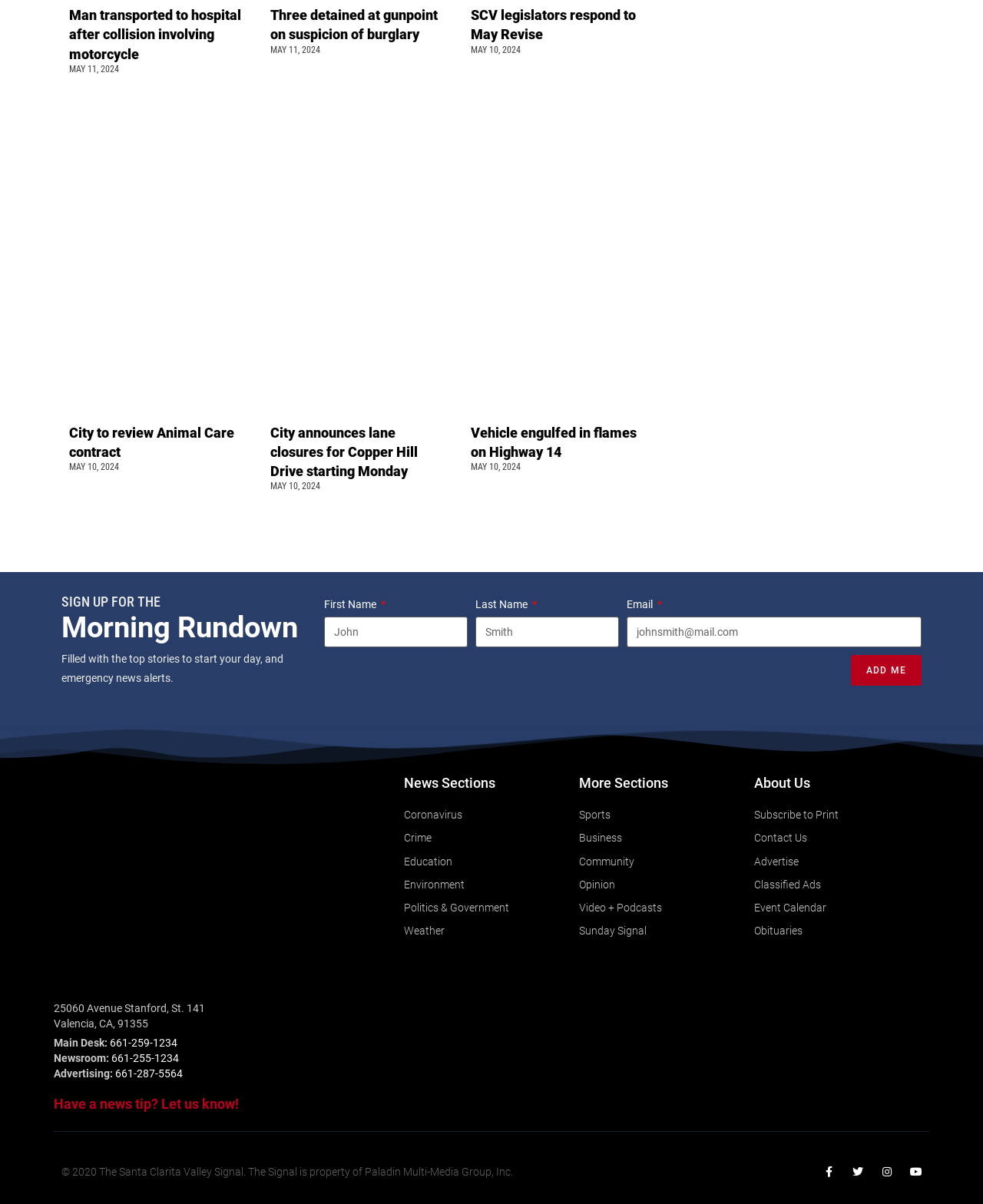Please find the bounding box for the UI element described by: "Contact Us".

None